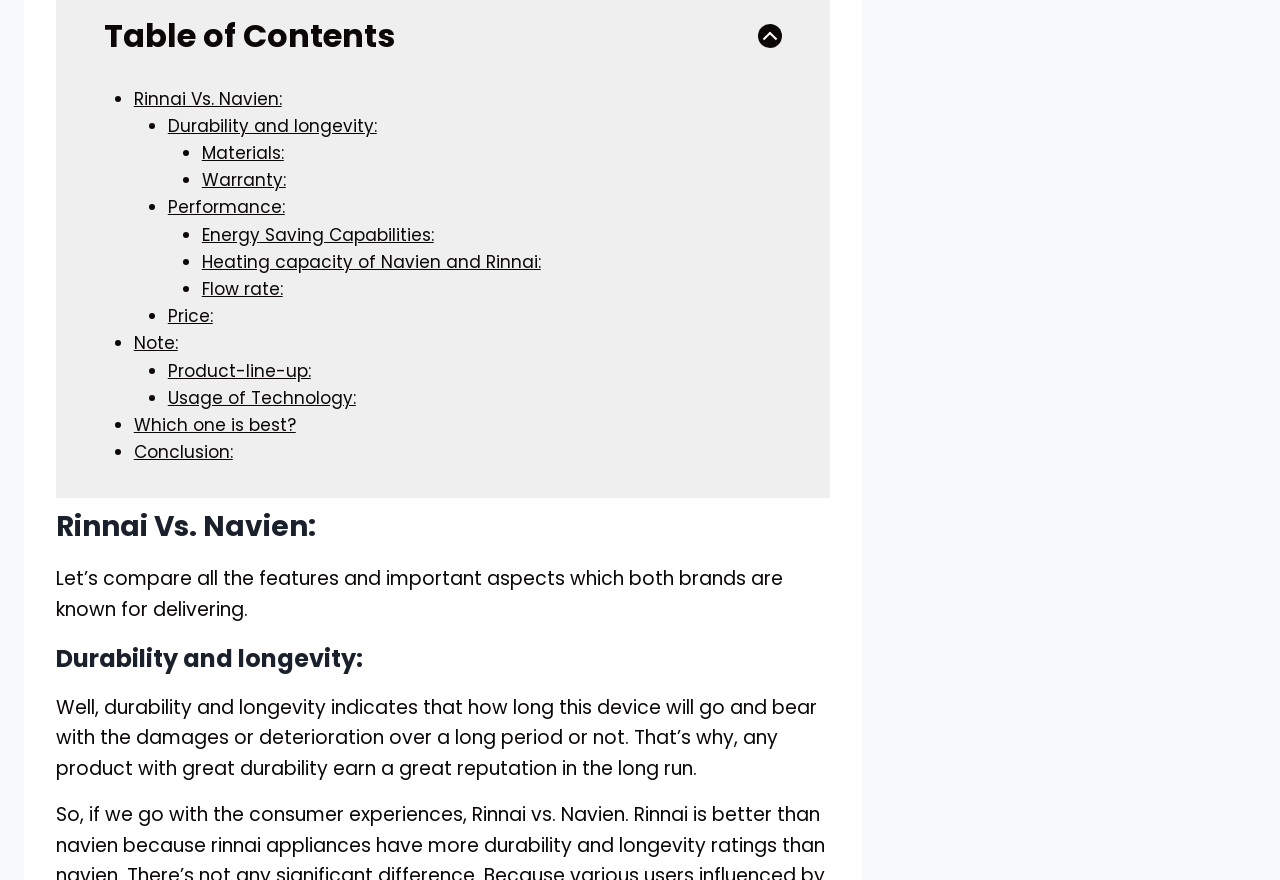Please specify the bounding box coordinates of the area that should be clicked to accomplish the following instruction: "Read 'Rinnai Vs. Navien:'". The coordinates should consist of four float numbers between 0 and 1, i.e., [left, top, right, bottom].

[0.104, 0.098, 0.22, 0.126]